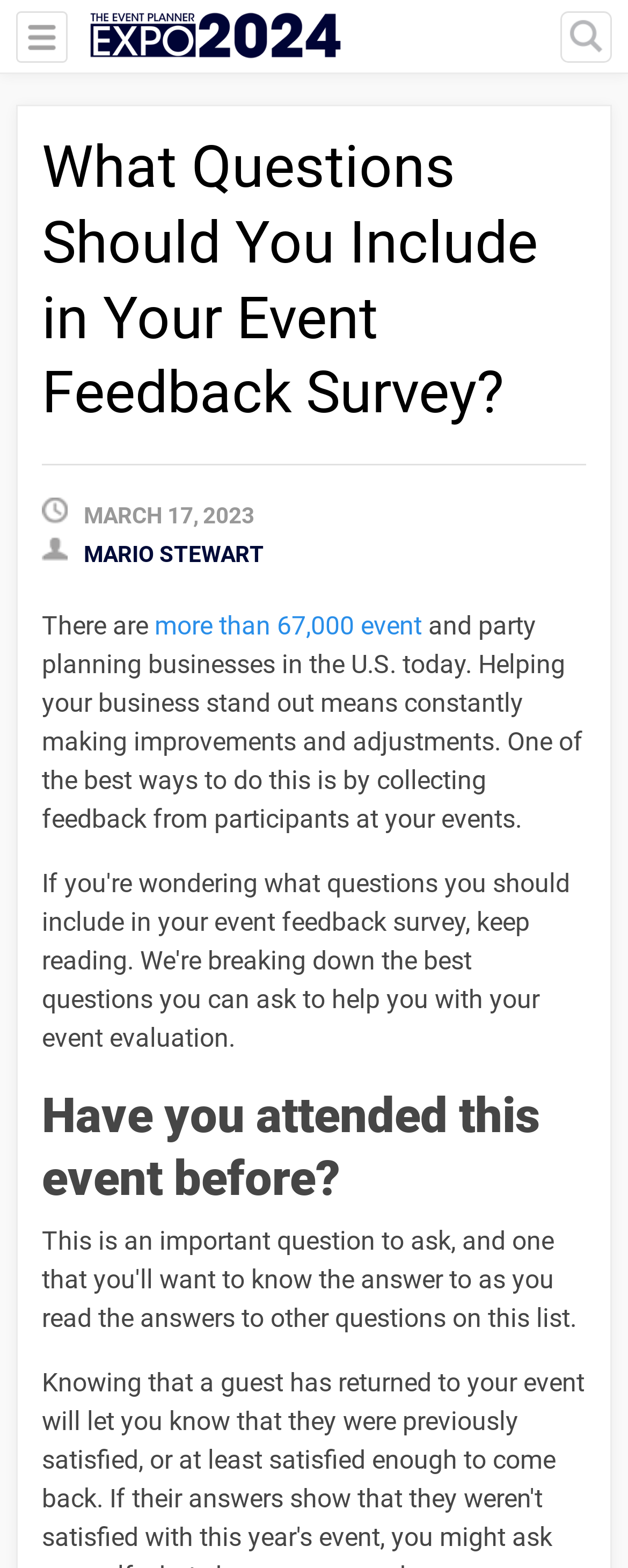Please give a succinct answer using a single word or phrase:
When was the article on event feedback surveys published?

March 17, 2023